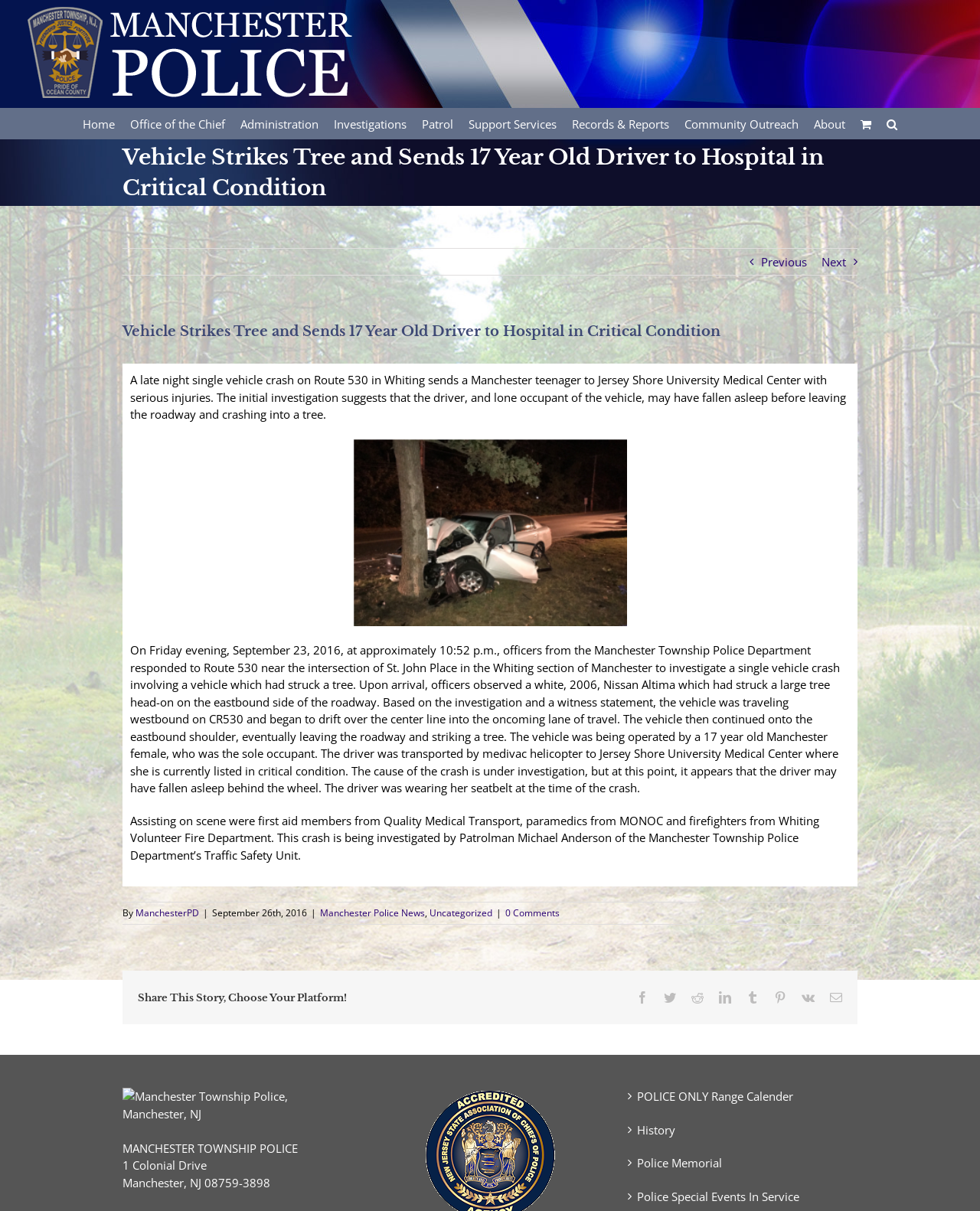Using the provided element description "Office of the Chief", determine the bounding box coordinates of the UI element.

[0.133, 0.089, 0.23, 0.114]